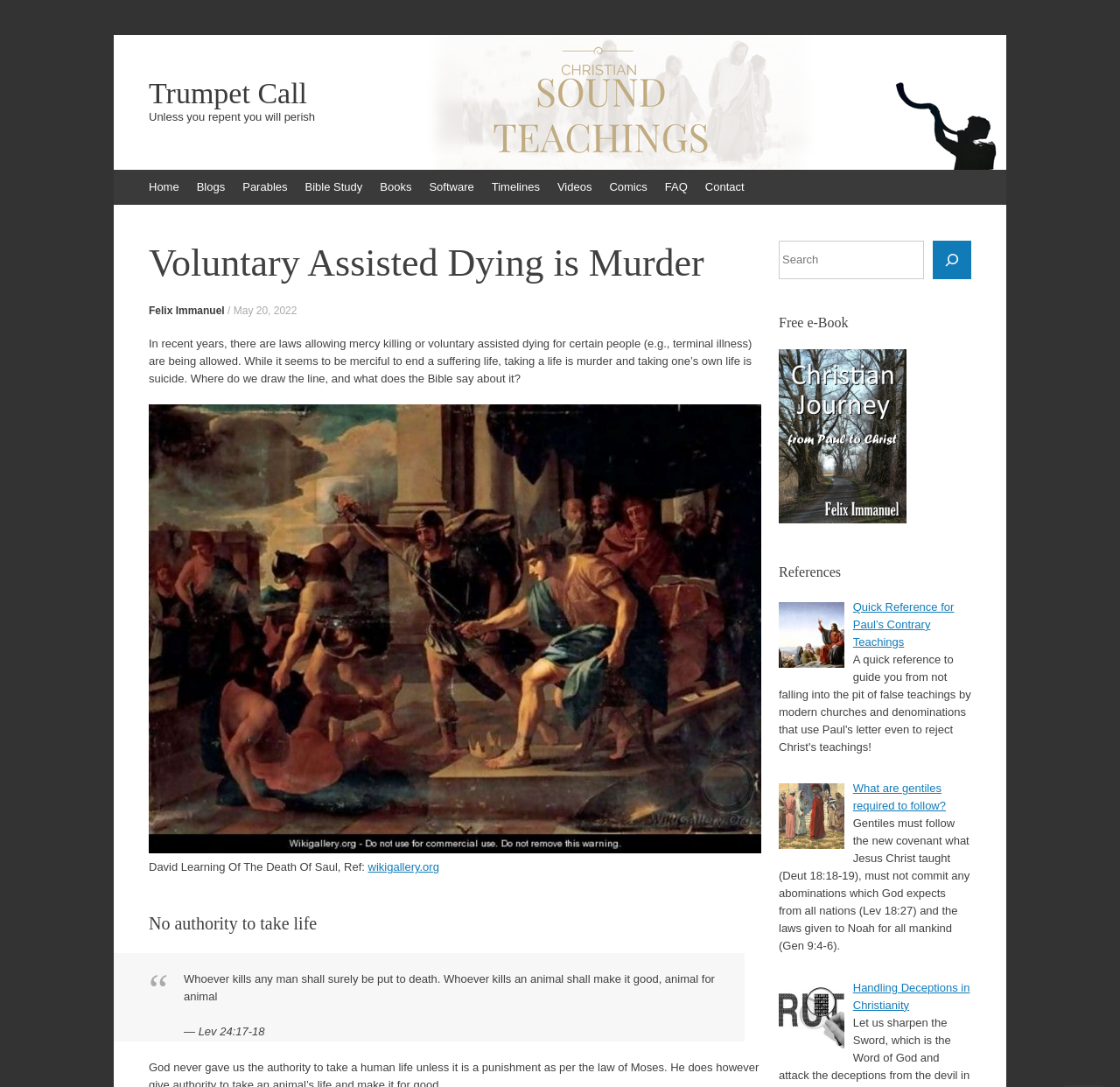Determine the bounding box of the UI component based on this description: "May 20, 2022". The bounding box coordinates should be four float values between 0 and 1, i.e., [left, top, right, bottom].

[0.208, 0.28, 0.265, 0.291]